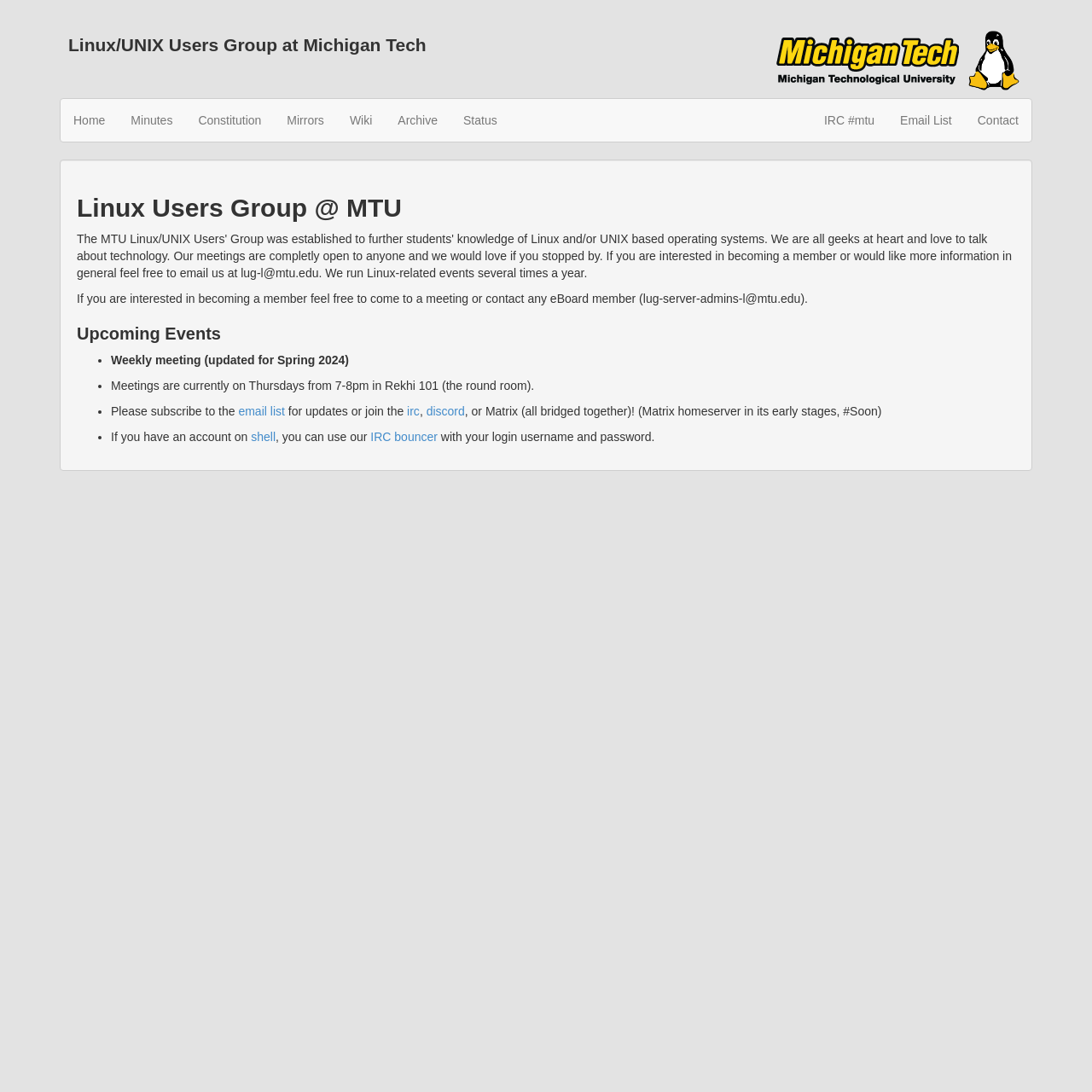Identify the bounding box of the UI element described as follows: "shell". Provide the coordinates as four float numbers in the range of 0 to 1 [left, top, right, bottom].

[0.23, 0.394, 0.252, 0.406]